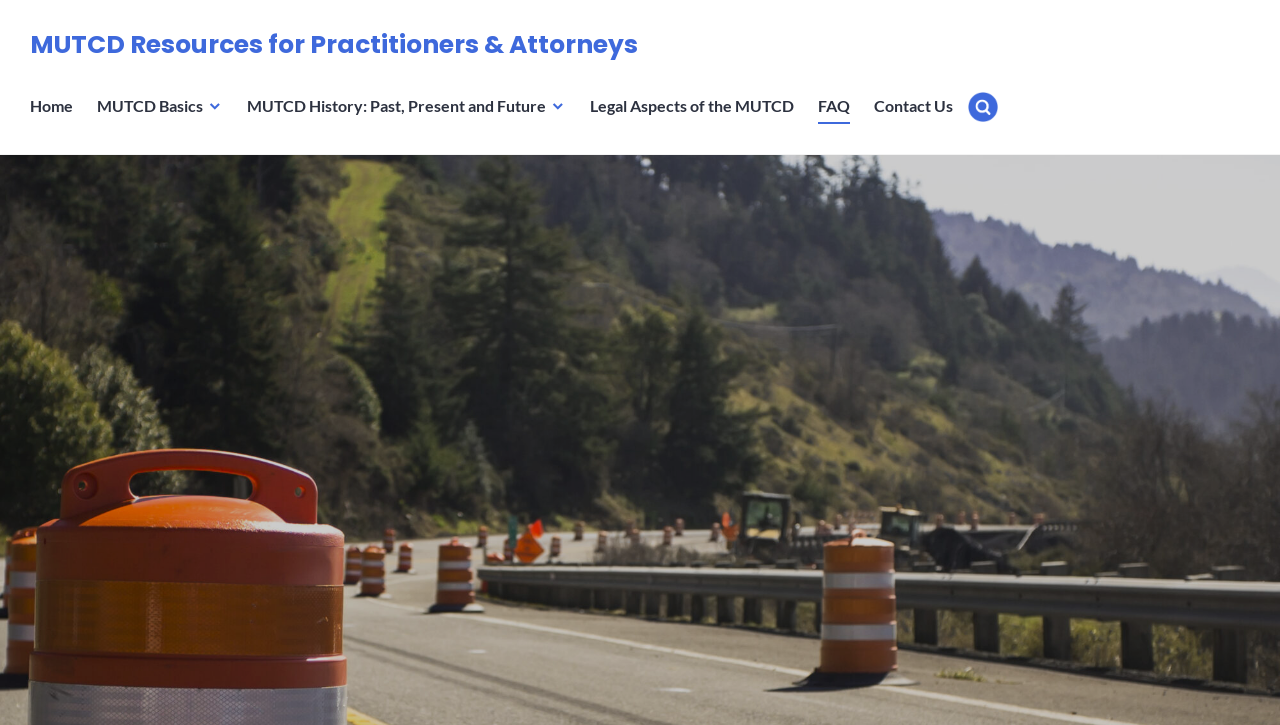Reply to the question with a brief word or phrase: How many search boxes are on the page?

1